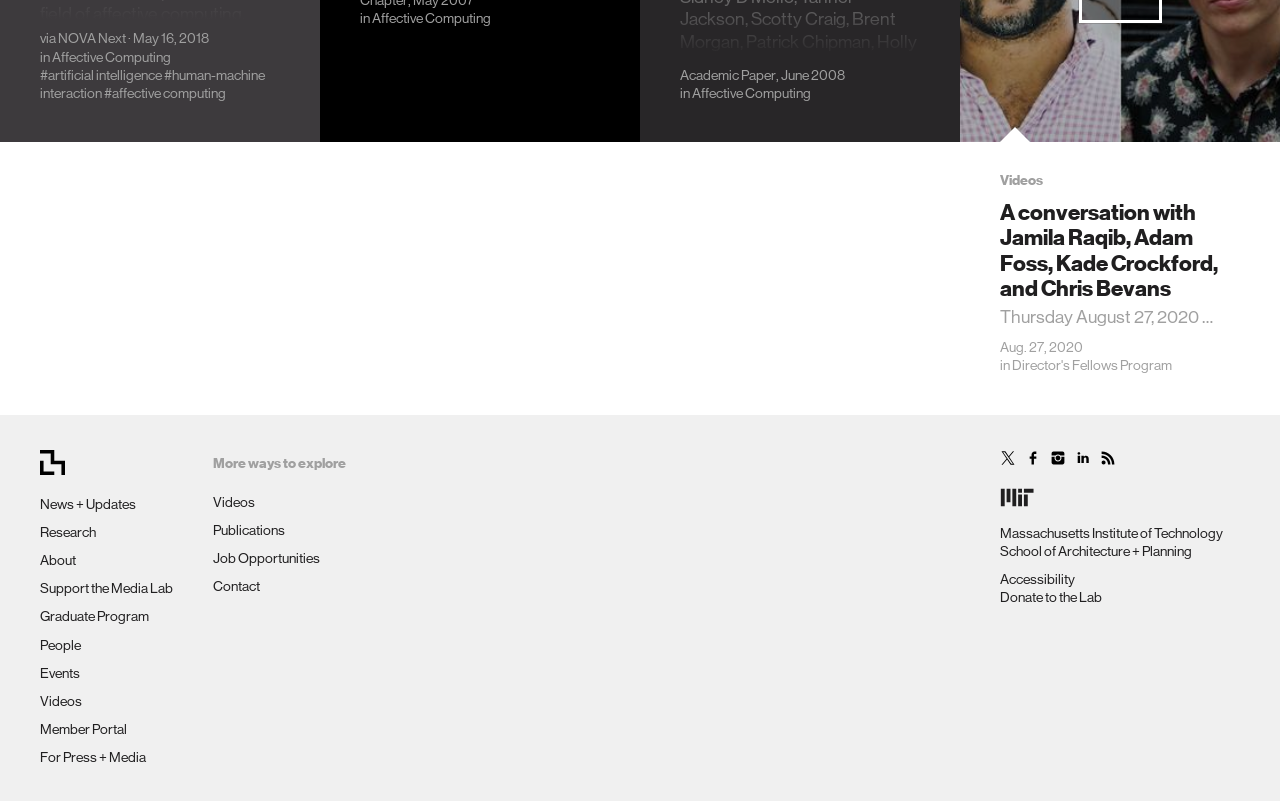Identify and provide the bounding box coordinates of the UI element described: "Publications". The coordinates should be formatted as [left, top, right, bottom], with each number being a float between 0 and 1.

[0.166, 0.652, 0.223, 0.672]